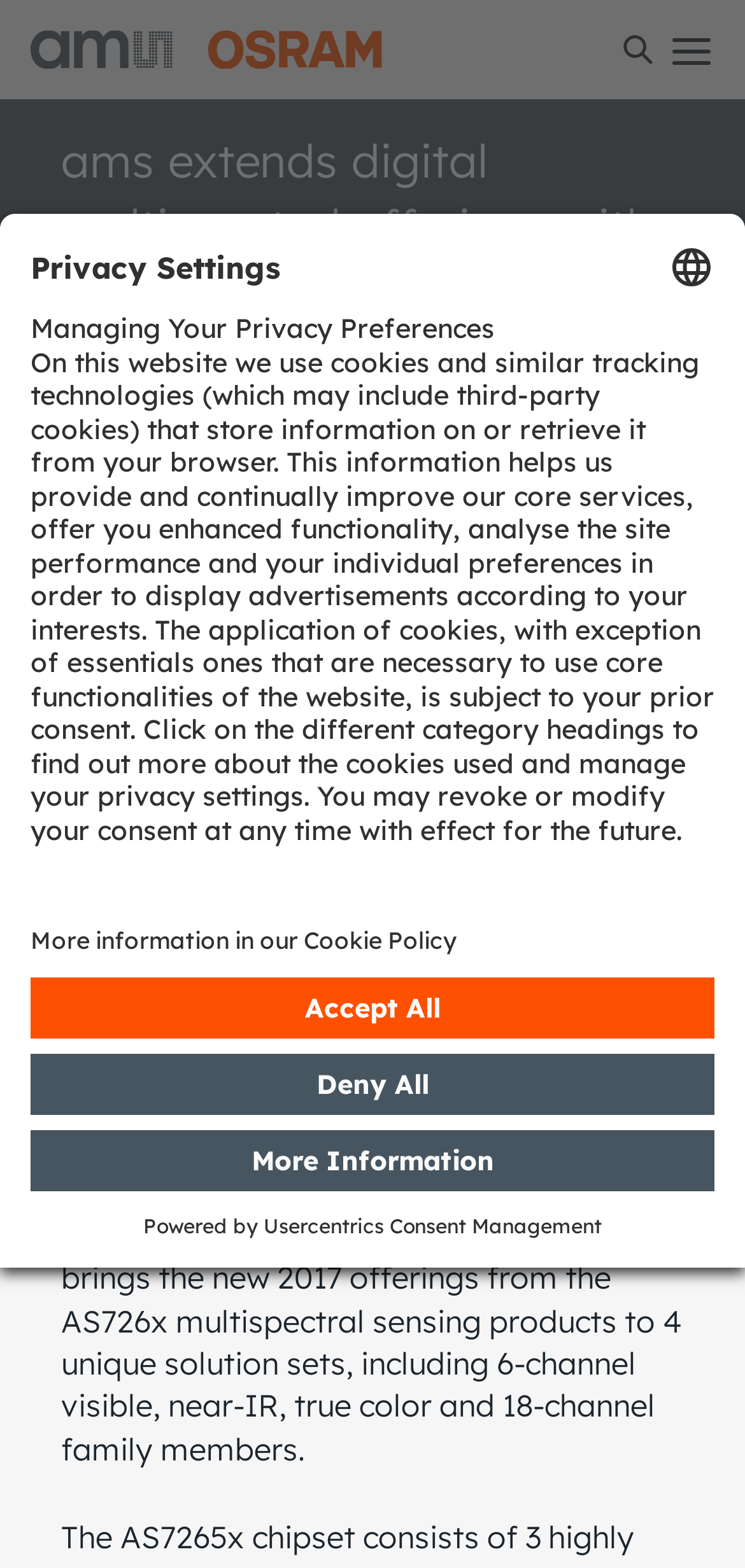Give a one-word or one-phrase response to the question: 
What is the button next to the search icon for?

Toggle mobile navigation